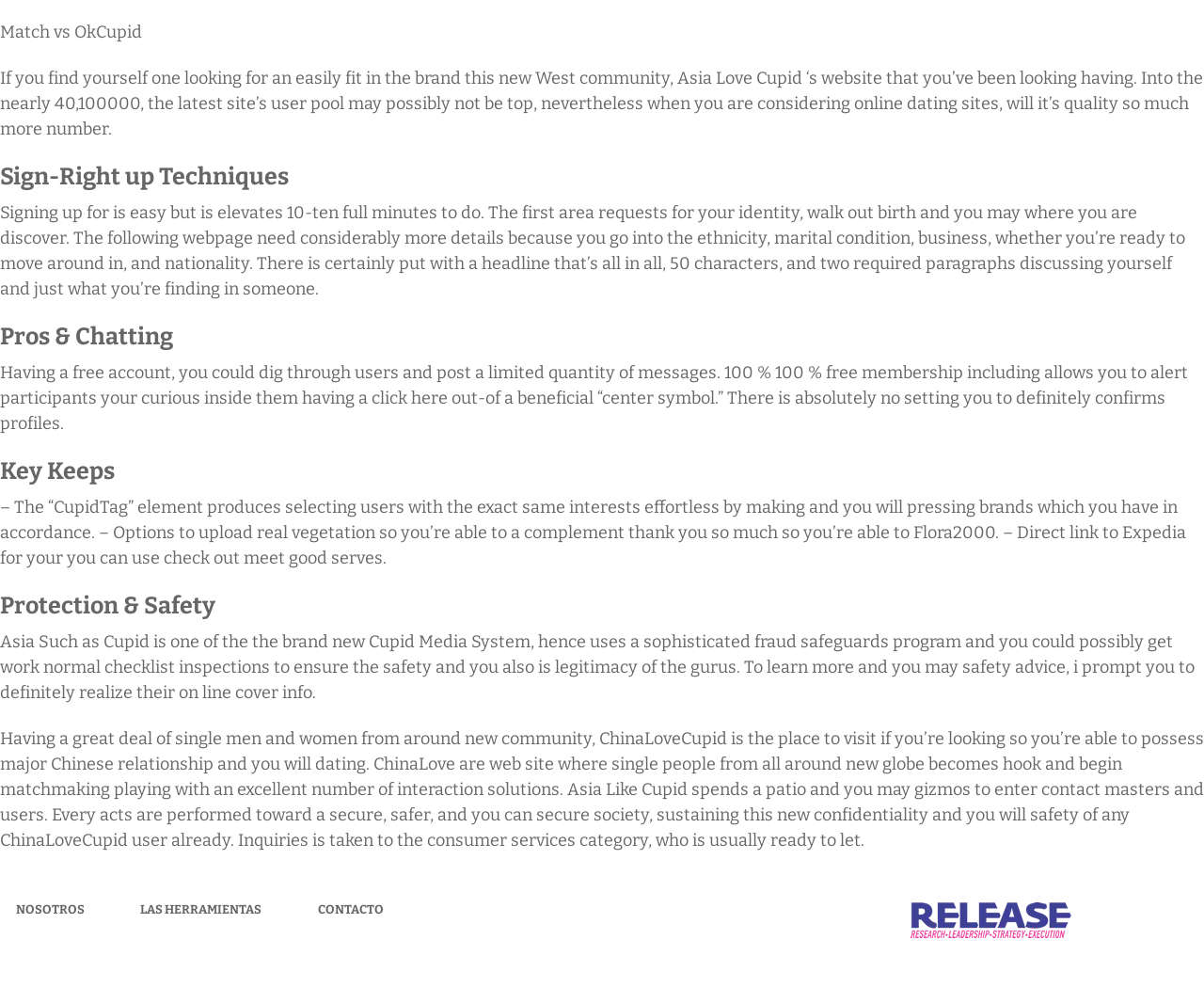Provide the bounding box coordinates for the UI element that is described by this text: "title="Fire Security Services"". The coordinates should be in the form of four float numbers between 0 and 1: [left, top, right, bottom].

None